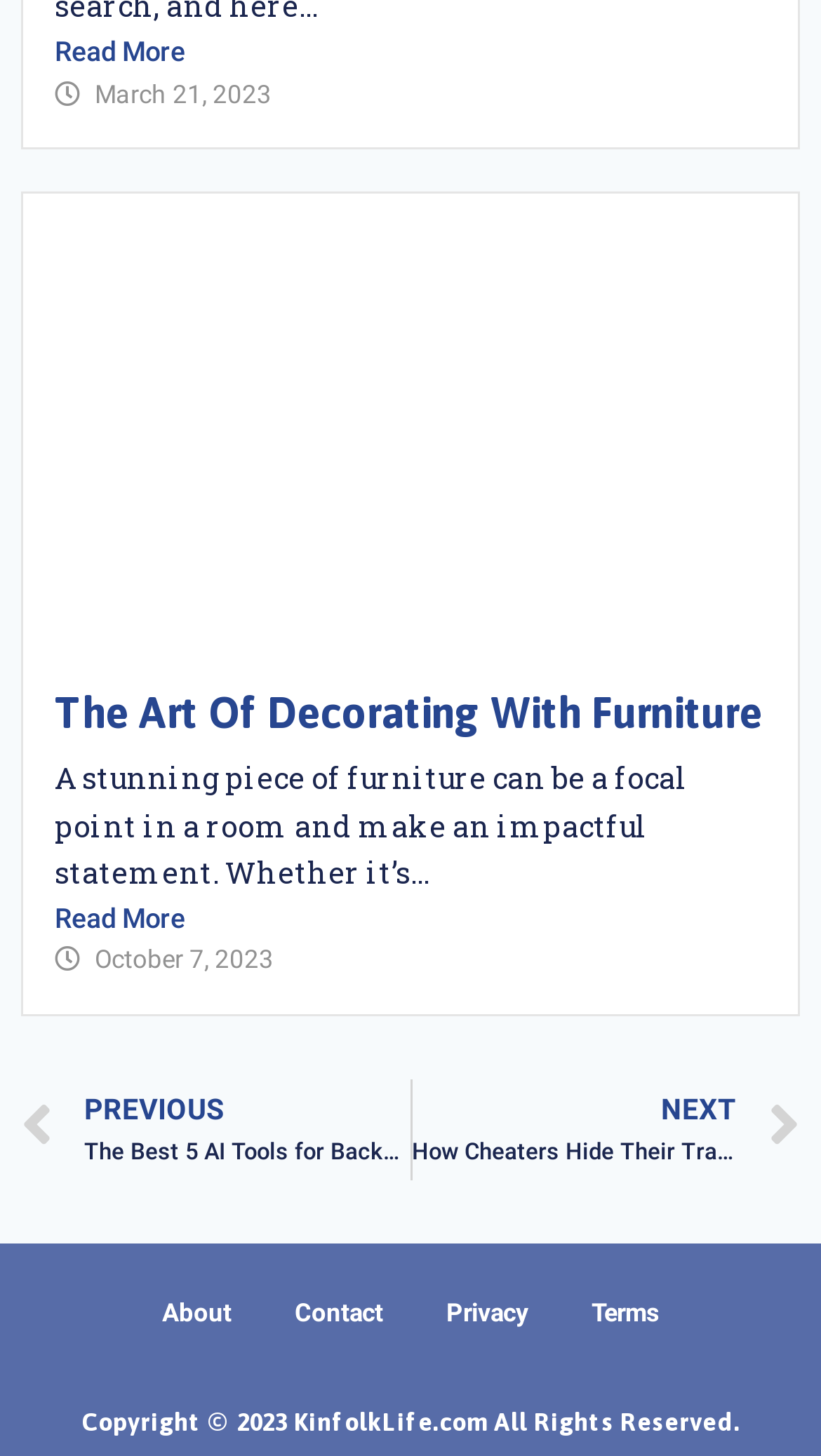Identify the bounding box coordinates of the region that should be clicked to execute the following instruction: "View the previous article".

[0.026, 0.741, 0.499, 0.81]